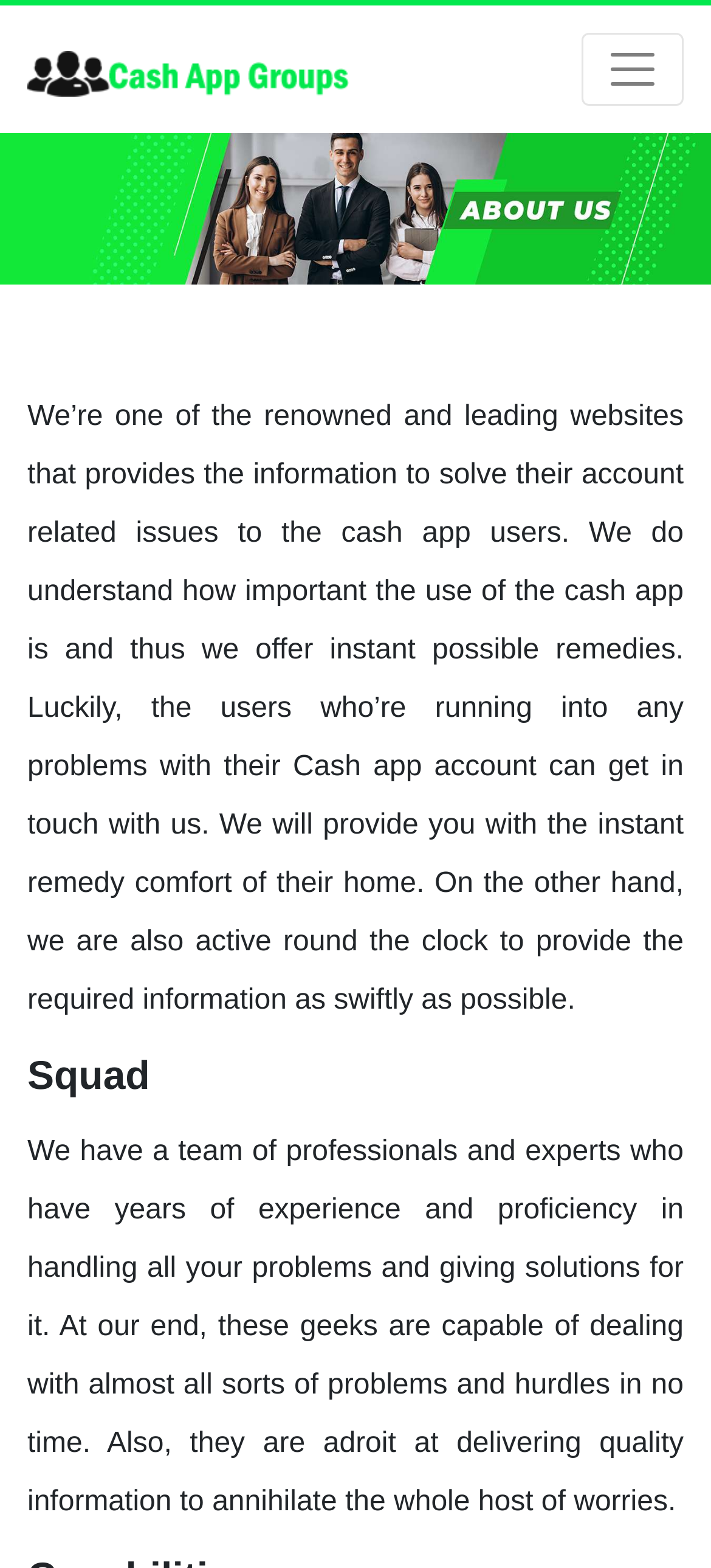What kind of information does this website provide?
Based on the image, answer the question with as much detail as possible.

The website provides information to help Cash App users solve their account-related issues, and the team behind the website is active round the clock to provide required information as swiftly as possible.